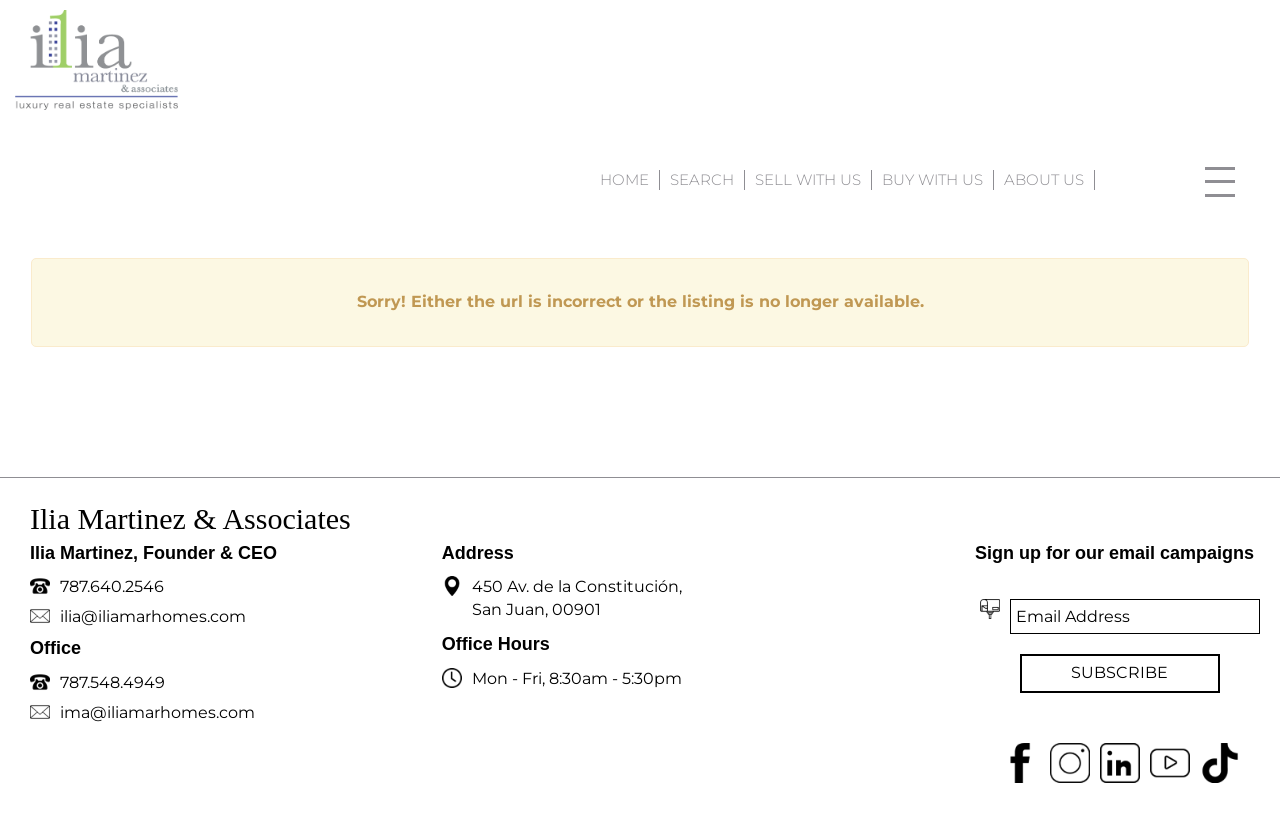What is the purpose of the textbox?
Look at the image and answer with only one word or phrase.

Email Address